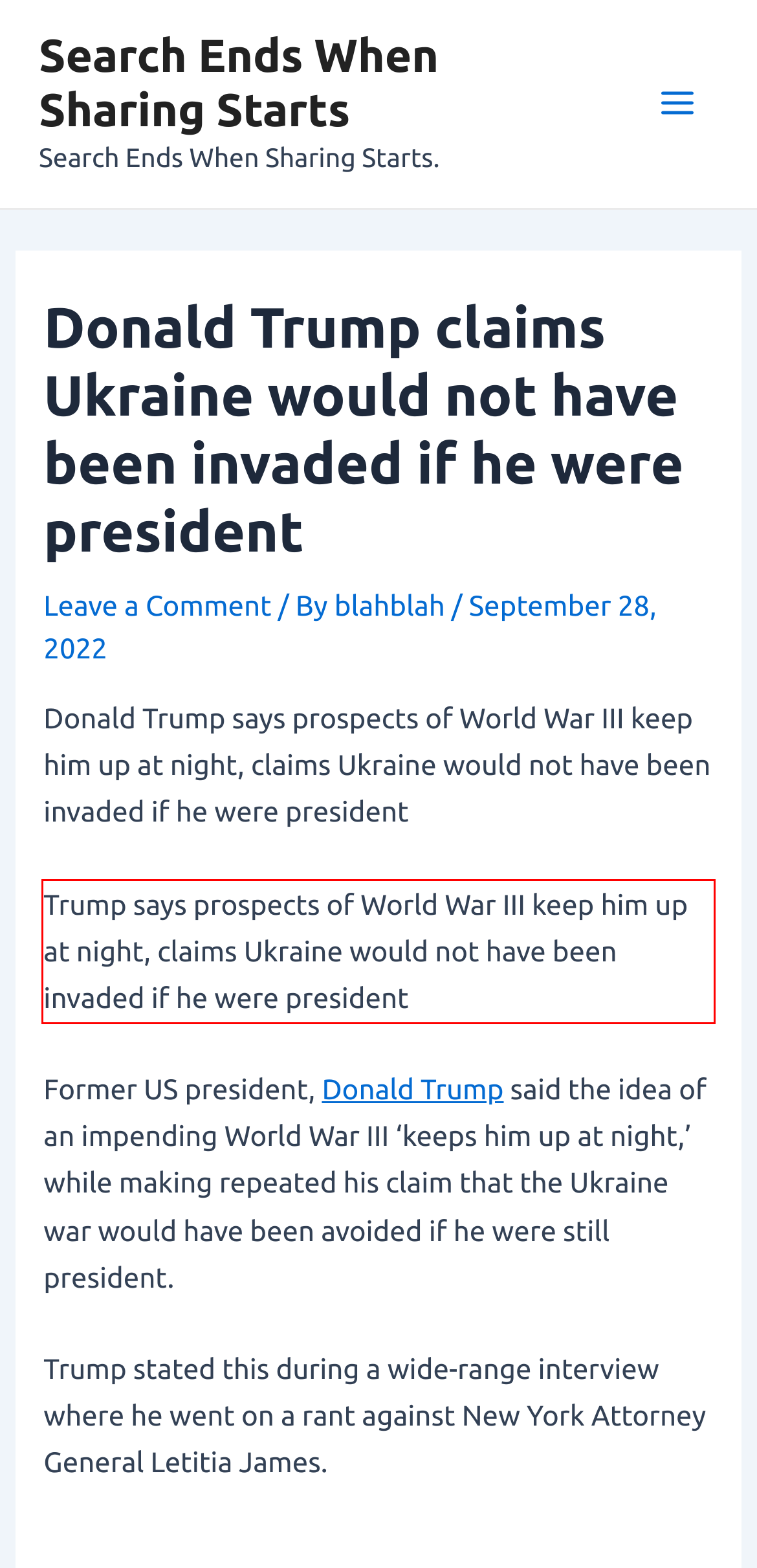Examine the screenshot of the webpage, locate the red bounding box, and perform OCR to extract the text contained within it.

Trump says prospects of World War III keep him up at night, claims Ukraine would not have been invaded if he were president